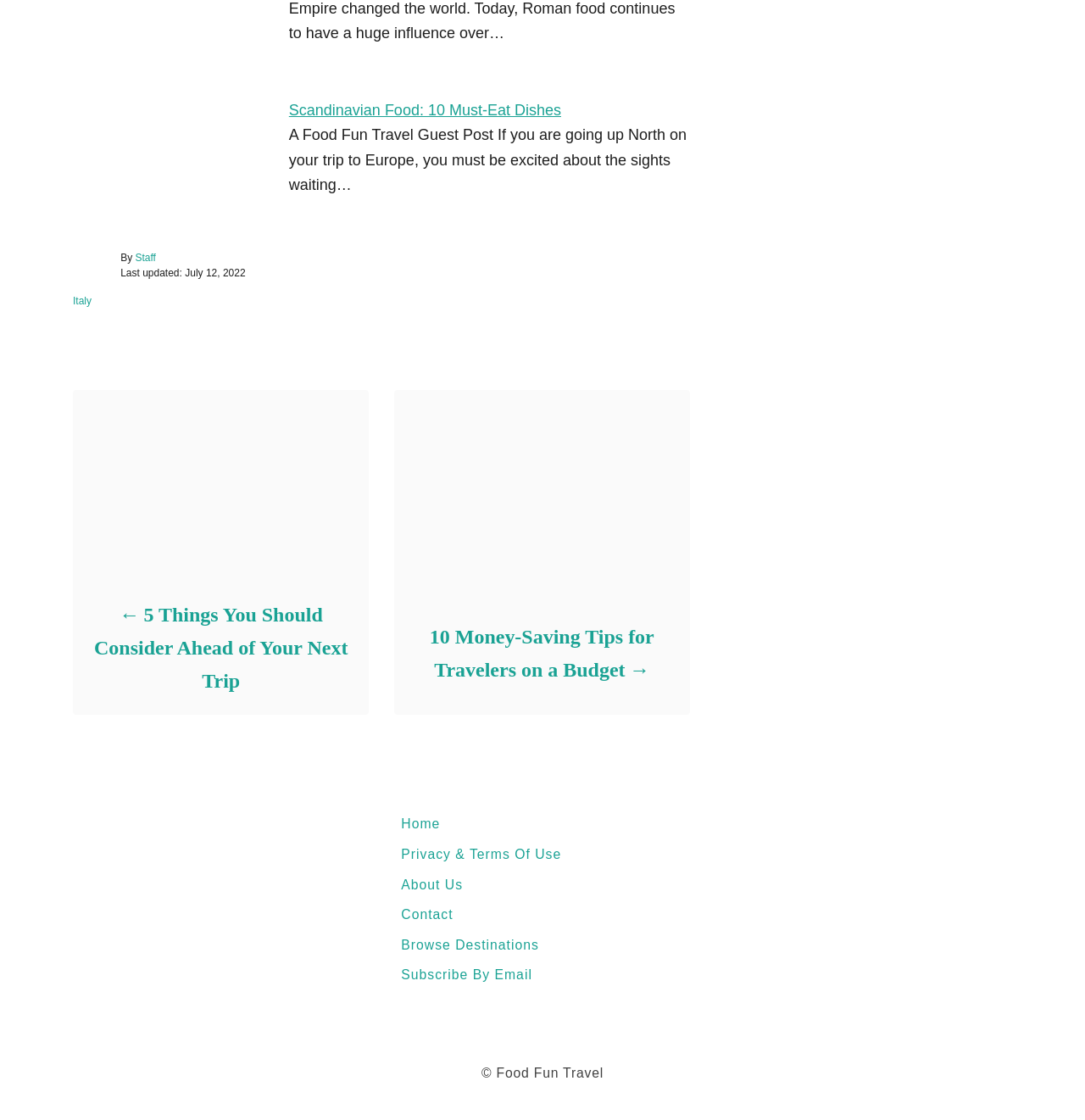Identify the bounding box coordinates of the clickable region necessary to fulfill the following instruction: "Go to the homepage". The bounding box coordinates should be four float numbers between 0 and 1, i.e., [left, top, right, bottom].

[0.37, 0.726, 0.63, 0.746]